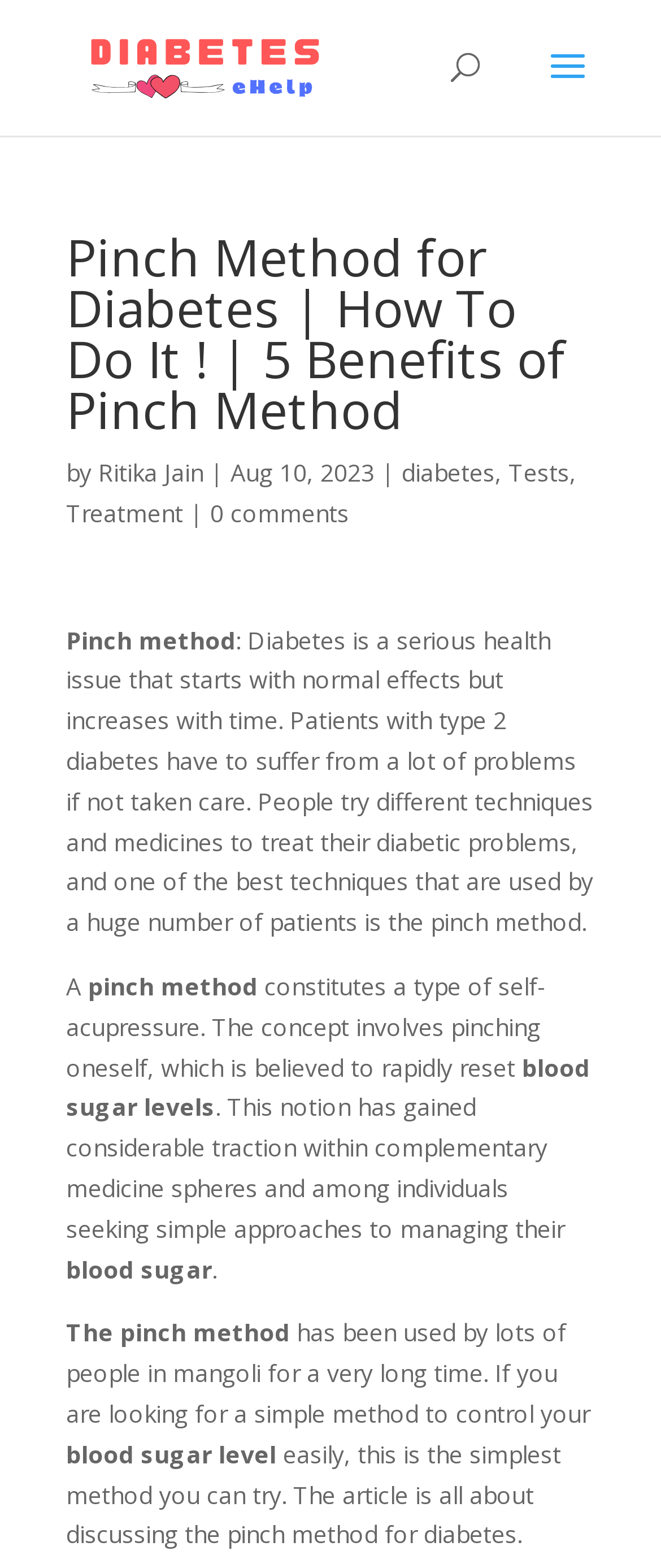Extract the top-level heading from the webpage and provide its text.

Pinch Method for Diabetes | How To Do It ! | 5 Benefits of Pinch Method